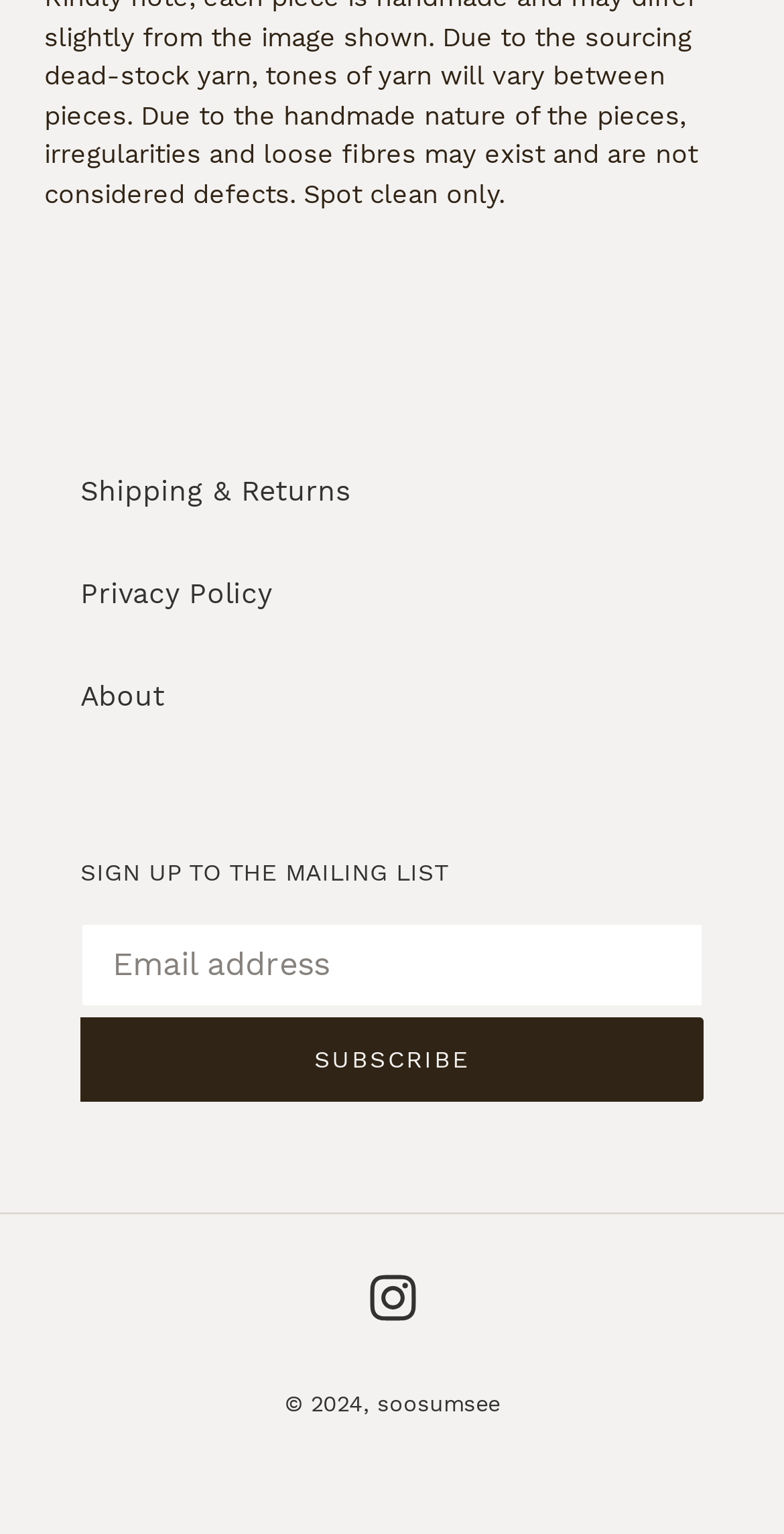Provide a brief response to the question using a single word or phrase: 
What is the recommended cleaning method?

Spot clean only